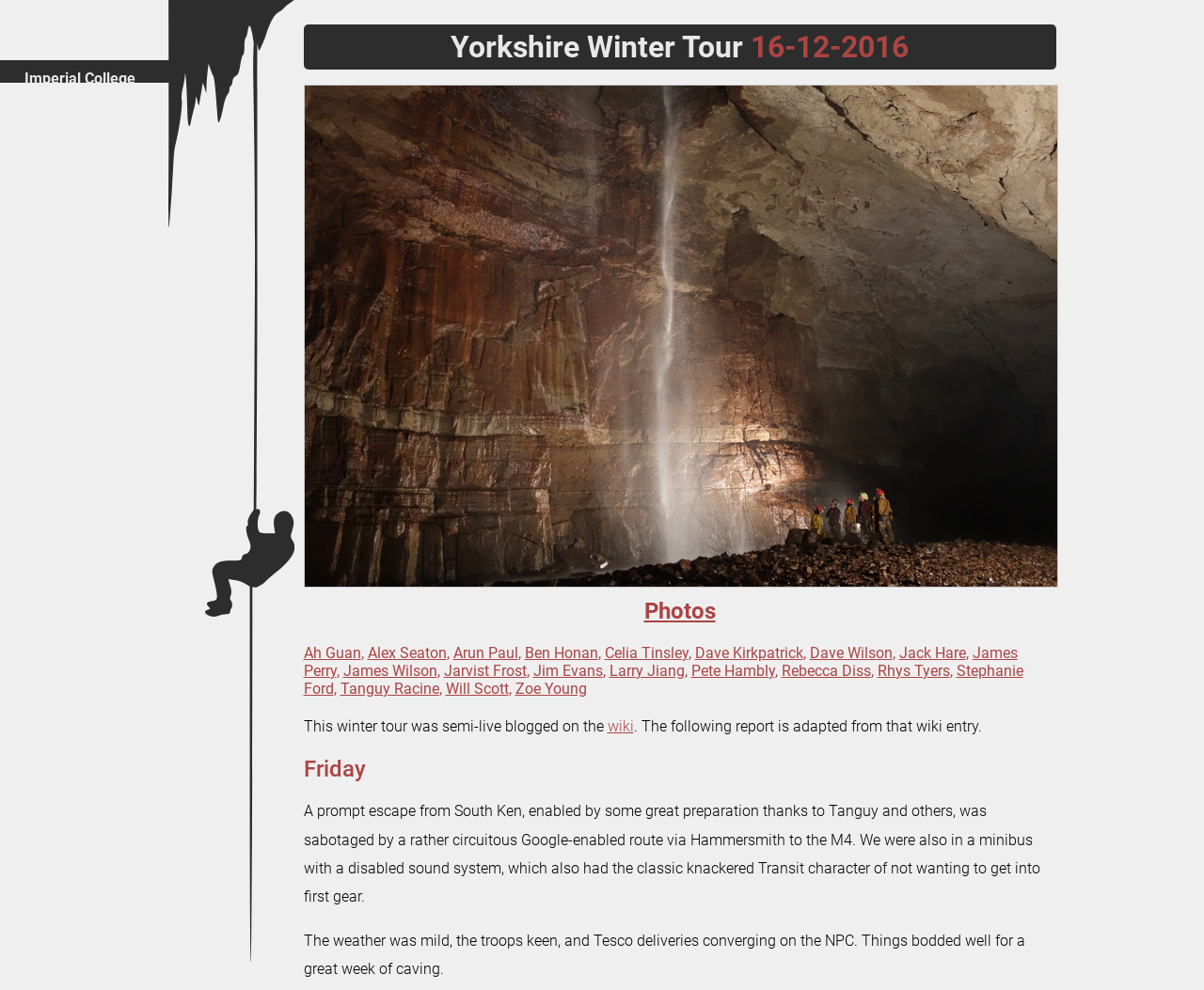Write a detailed summary of the webpage, including text, images, and layout.

The webpage is about the Yorkshire Winter Tour of the Imperial College Caving Club. At the top left corner, there is a logo of the Imperial College Caving Club, which is an image linked to the club's homepage. Next to the logo, there is a "Sign in" link. Below the logo, there is a horizontal separator line, followed by a navigation menu with links to "Home", "Club Info", "FAQ", "Contacts", "Trips", "Tours", "Expeditions", "Photos", "Caves", "Cavers", "Library", and "Wiki".

The main content of the webpage is divided into sections. The first section has a heading "Yorkshire Winter Tour 16-12-2016" and contains a link to a photo gallery. Below the heading, there is a list of 20 names of people who participated in the tour, each linked to their respective profiles.

The second section has a heading with the names of the participants, followed by a paragraph of text describing the tour. The text mentions that the tour was semi-live blogged on the wiki, and the following report is adapted from that wiki entry.

The third section has a heading "Friday" and contains a paragraph of text describing the events of that day. The text mentions the group's journey to the National Pothole Centre (NPC) and their preparations for the caving trip.

Throughout the webpage, there are several links to other pages, including the club's wiki, photo galleries, and profiles of individual members. The layout is organized, with clear headings and concise text, making it easy to navigate and read.